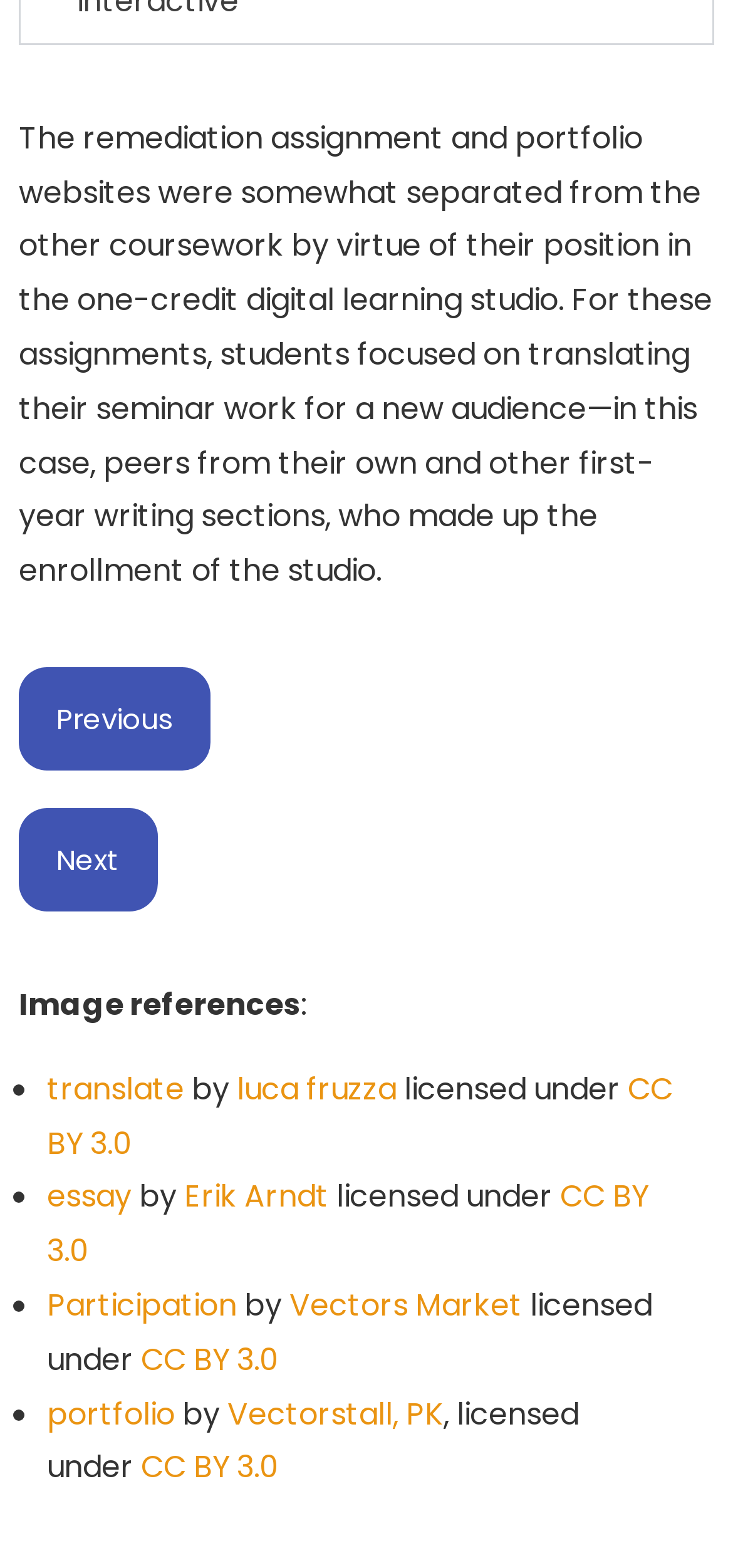Use a single word or phrase to answer the question: 
What is the license of the essay?

CC BY 3.0